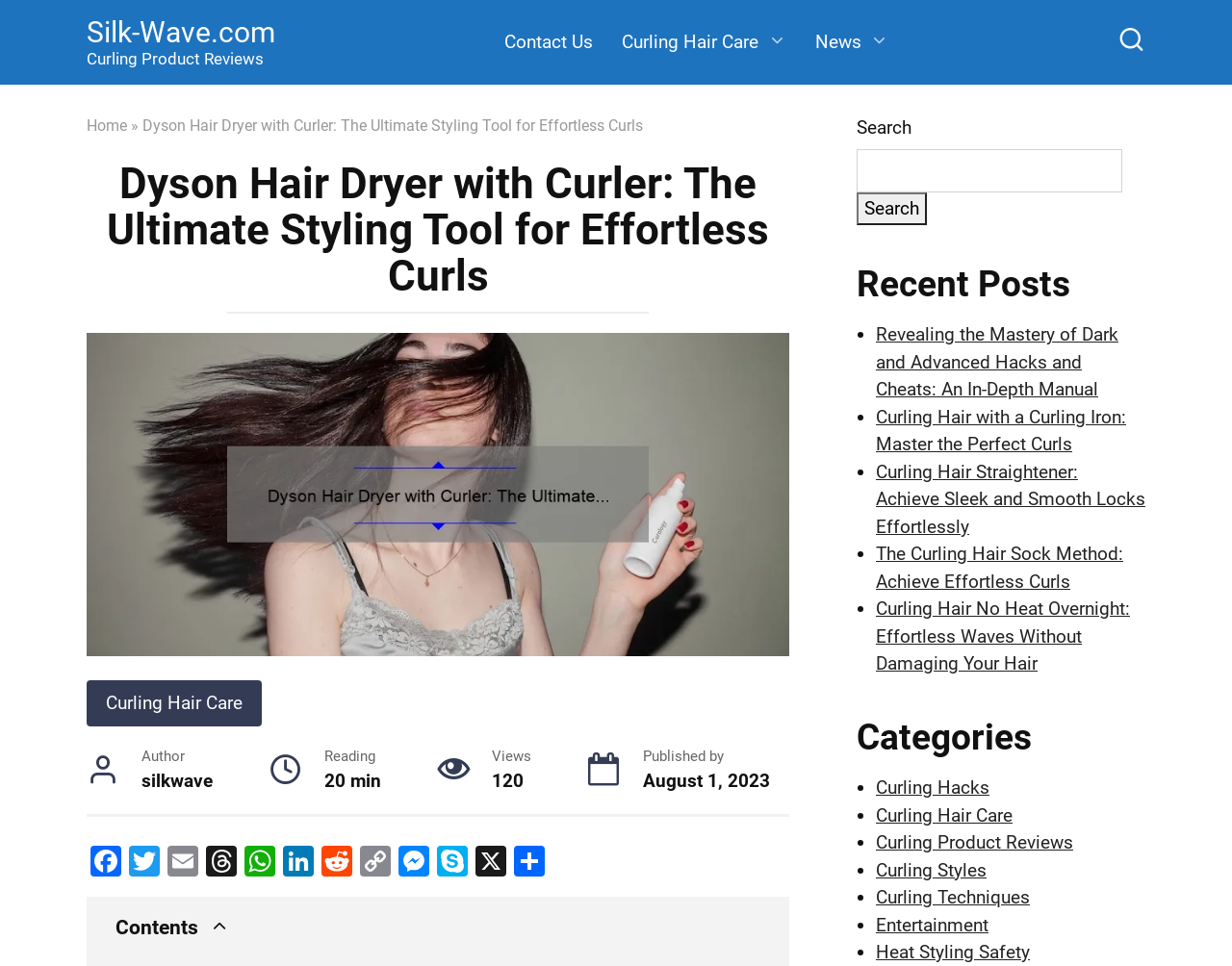Refer to the image and provide an in-depth answer to the question:
How many views does this article have?

I found the answer by looking at the 'Views' section which indicates that the article has 120 views.